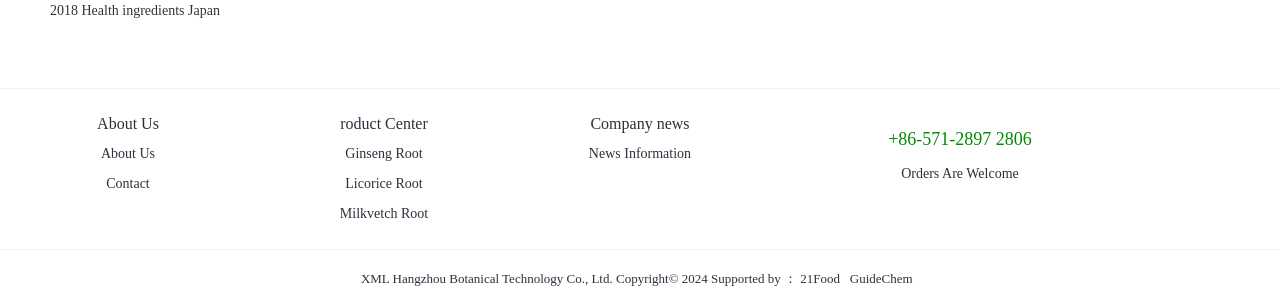What is the purpose of the website?
Answer briefly with a single word or phrase based on the image.

Health ingredients